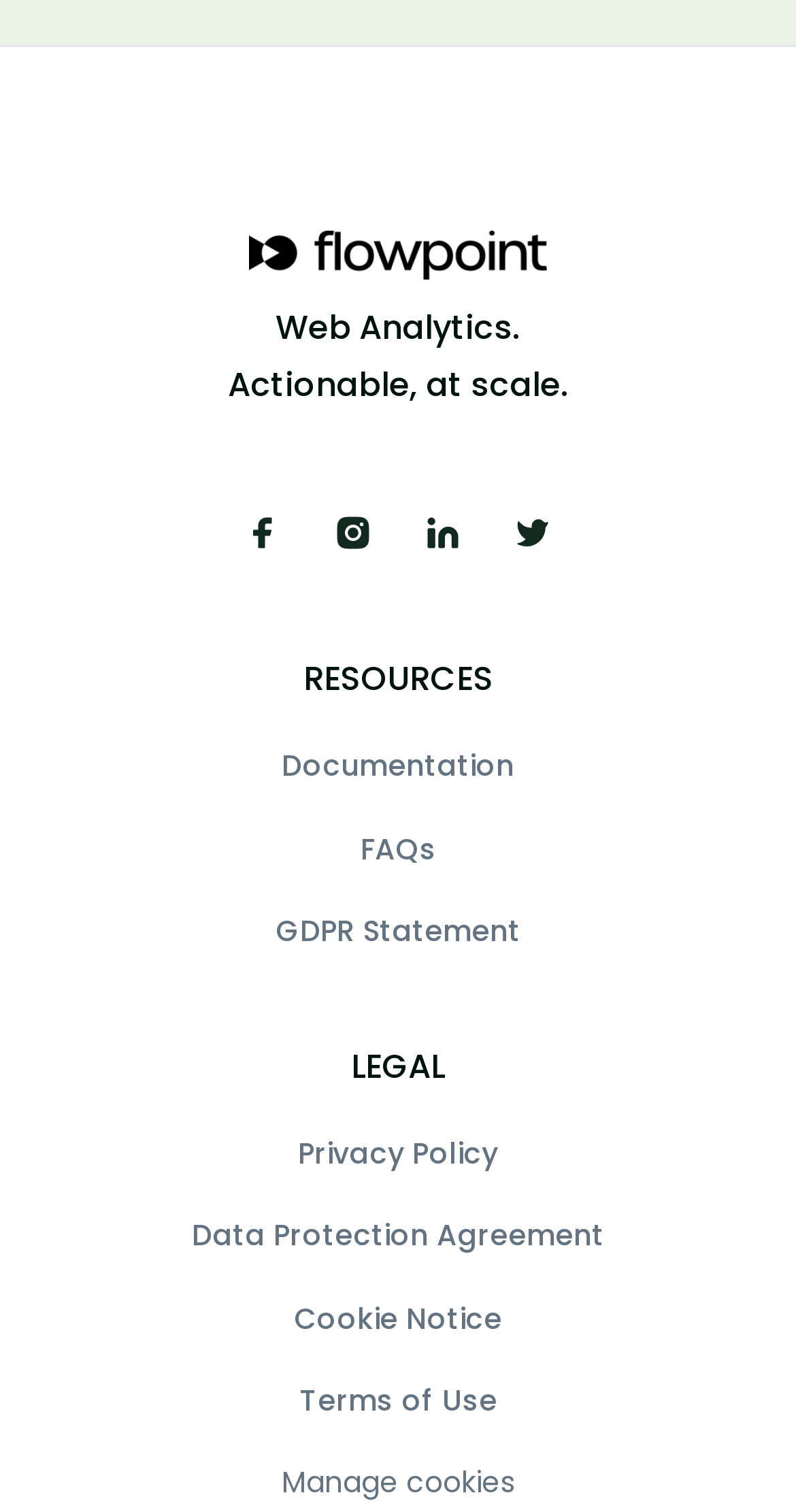Extract the bounding box coordinates for the HTML element that matches this description: "alt="flowpoint.ai"". The coordinates should be four float numbers between 0 and 1, i.e., [left, top, right, bottom].

[0.313, 0.153, 0.687, 0.185]